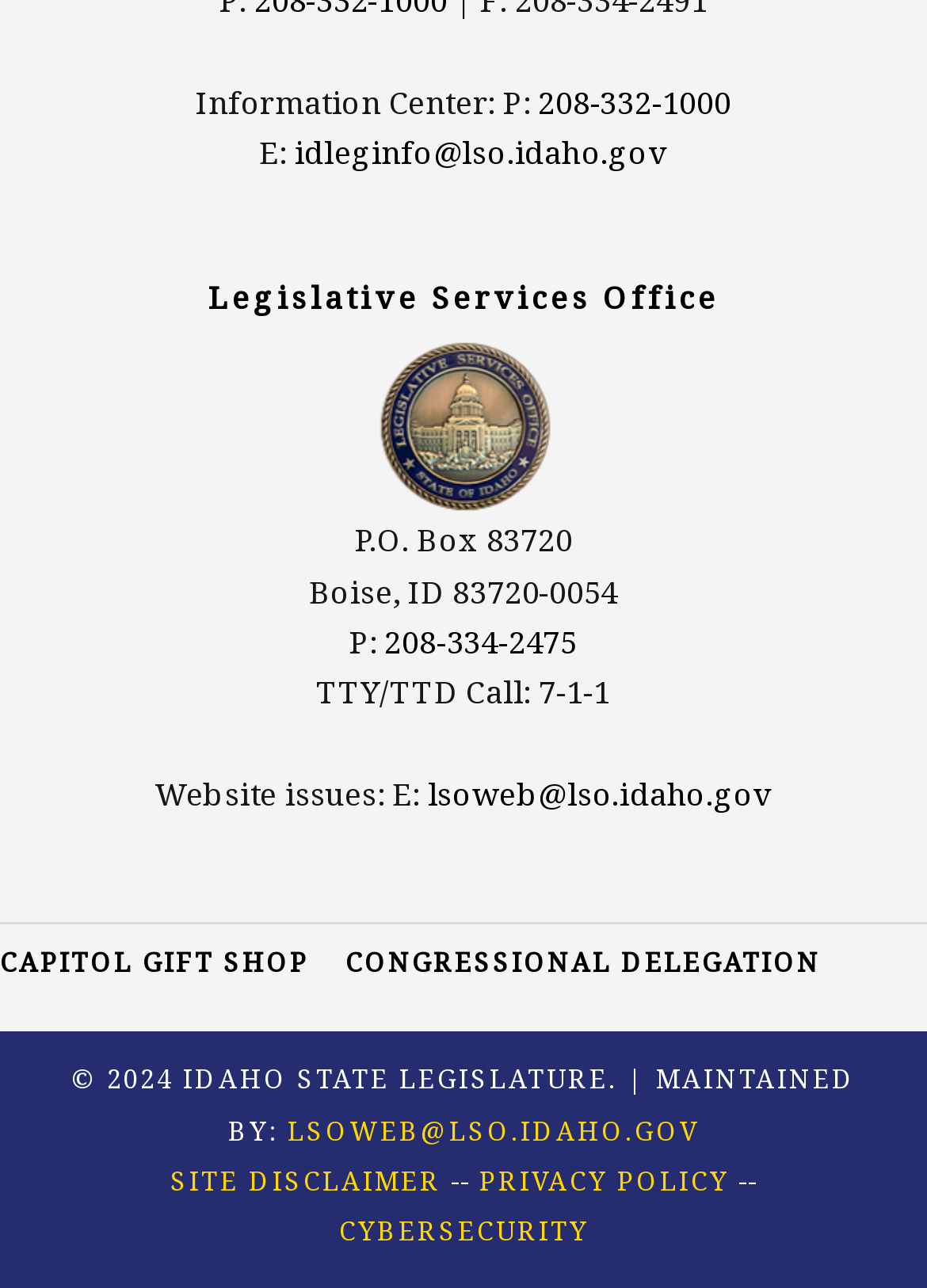Locate the bounding box coordinates of the clickable region necessary to complete the following instruction: "Contact the website administrator". Provide the coordinates in the format of four float numbers between 0 and 1, i.e., [left, top, right, bottom].

[0.461, 0.6, 0.834, 0.633]